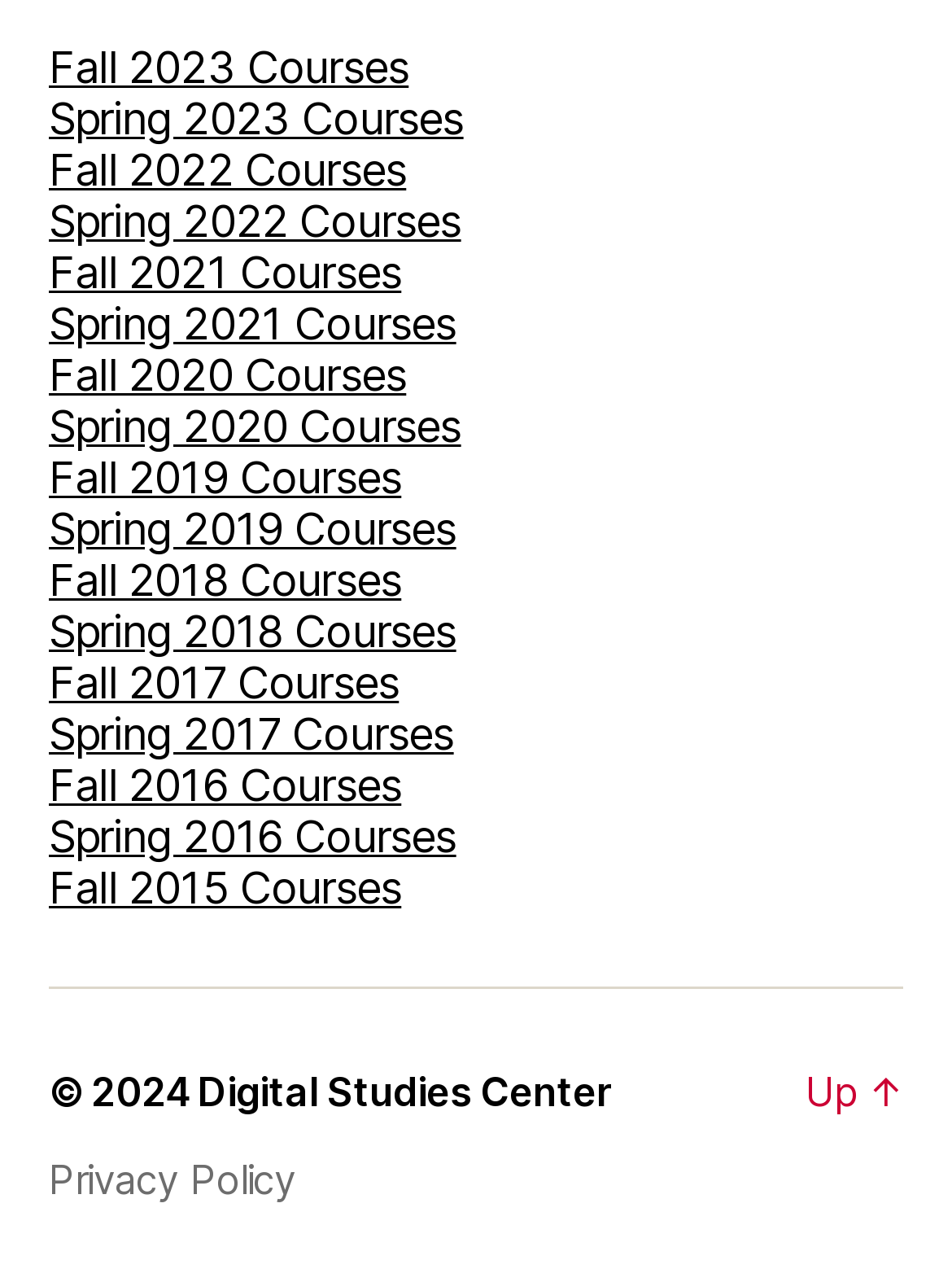Provide a one-word or short-phrase response to the question:
What is the earliest course semester available?

Fall 2015